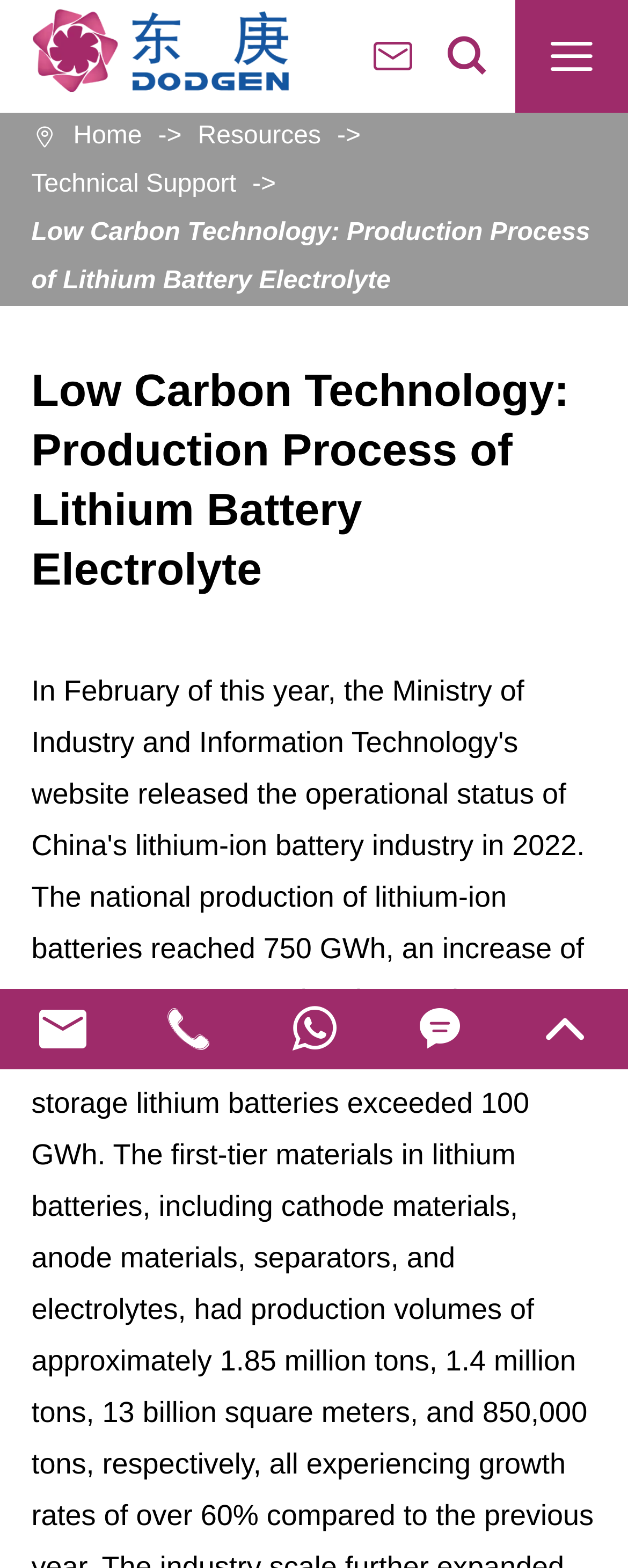Identify the headline of the webpage and generate its text content.

Low Carbon Technology: Production Process of Lithium Battery Electrolyte